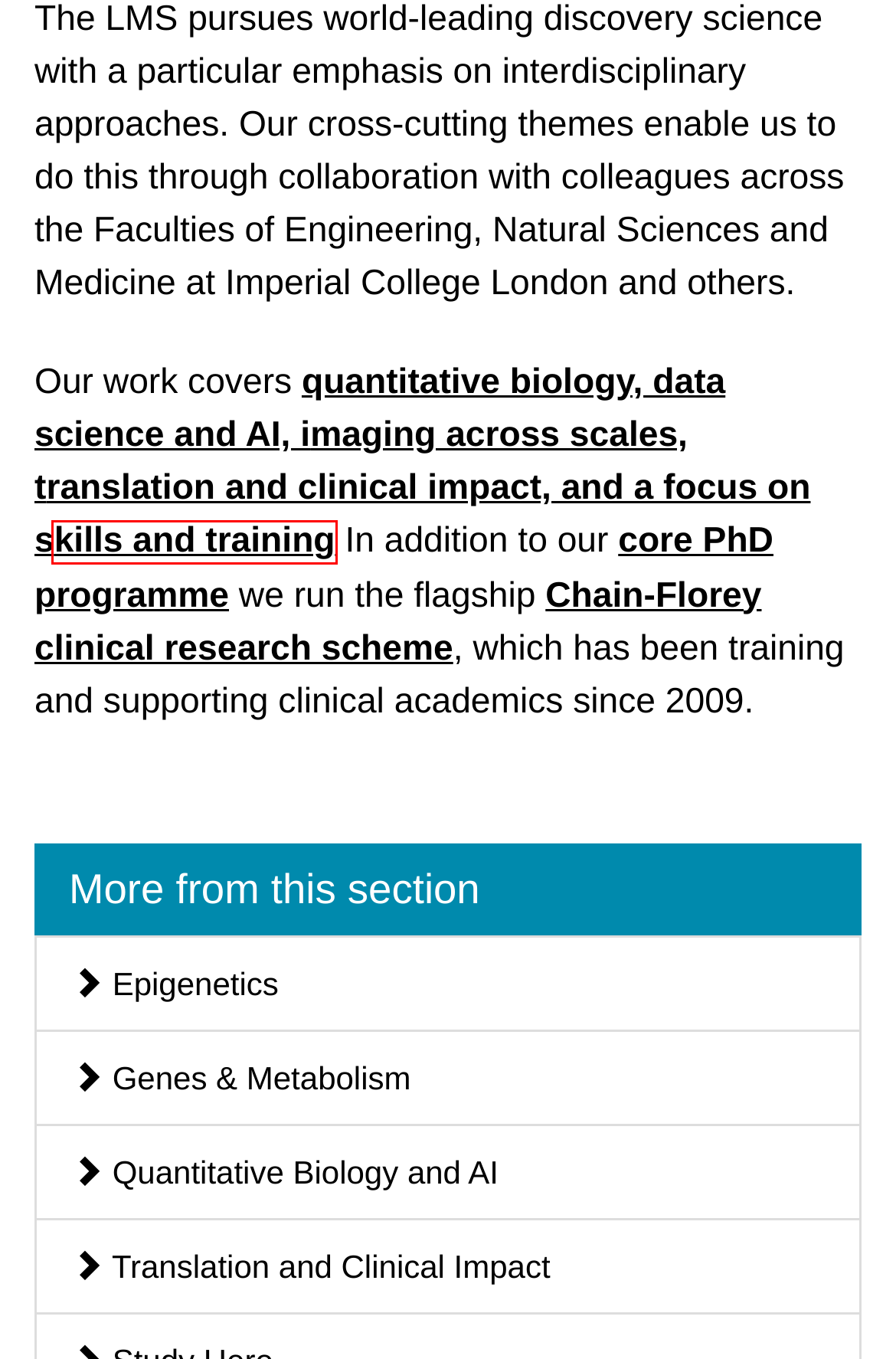With the provided webpage screenshot containing a red bounding box around a UI element, determine which description best matches the new webpage that appears after clicking the selected element. The choices are:
A. Epigenetics - LMS Laboratory of Medical Sciences
B. Innovative Imaging Across Scales Network | Faculty of Medicine | Imperial College London
C. Genes & Metabolism - LMS Laboratory of Medical Sciences
D. Chain-Florey Clinical Research Scheme at MRC LMS
E. Quantitative Biology and AI - LMS Laboratory of Medical Sciences
F. Study - LMS Laboratory of Medical Sciences
G. Translation and Clinical Impact - LMS Laboratory of Medical Sciences
H. PhD Students - LMS Laboratory of Medical Sciences

F